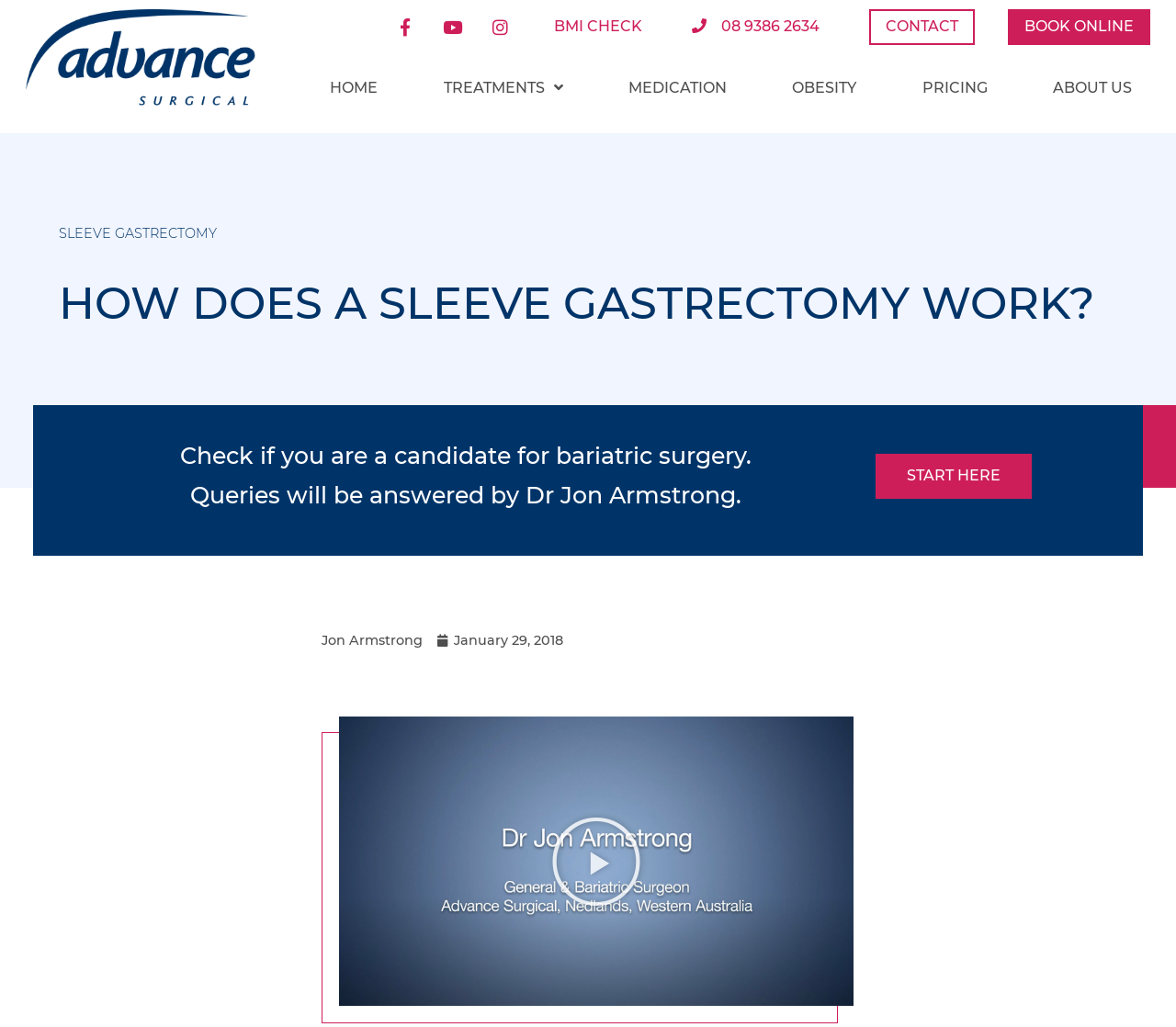Identify the bounding box coordinates of the part that should be clicked to carry out this instruction: "learn about ecommerce strategy".

None